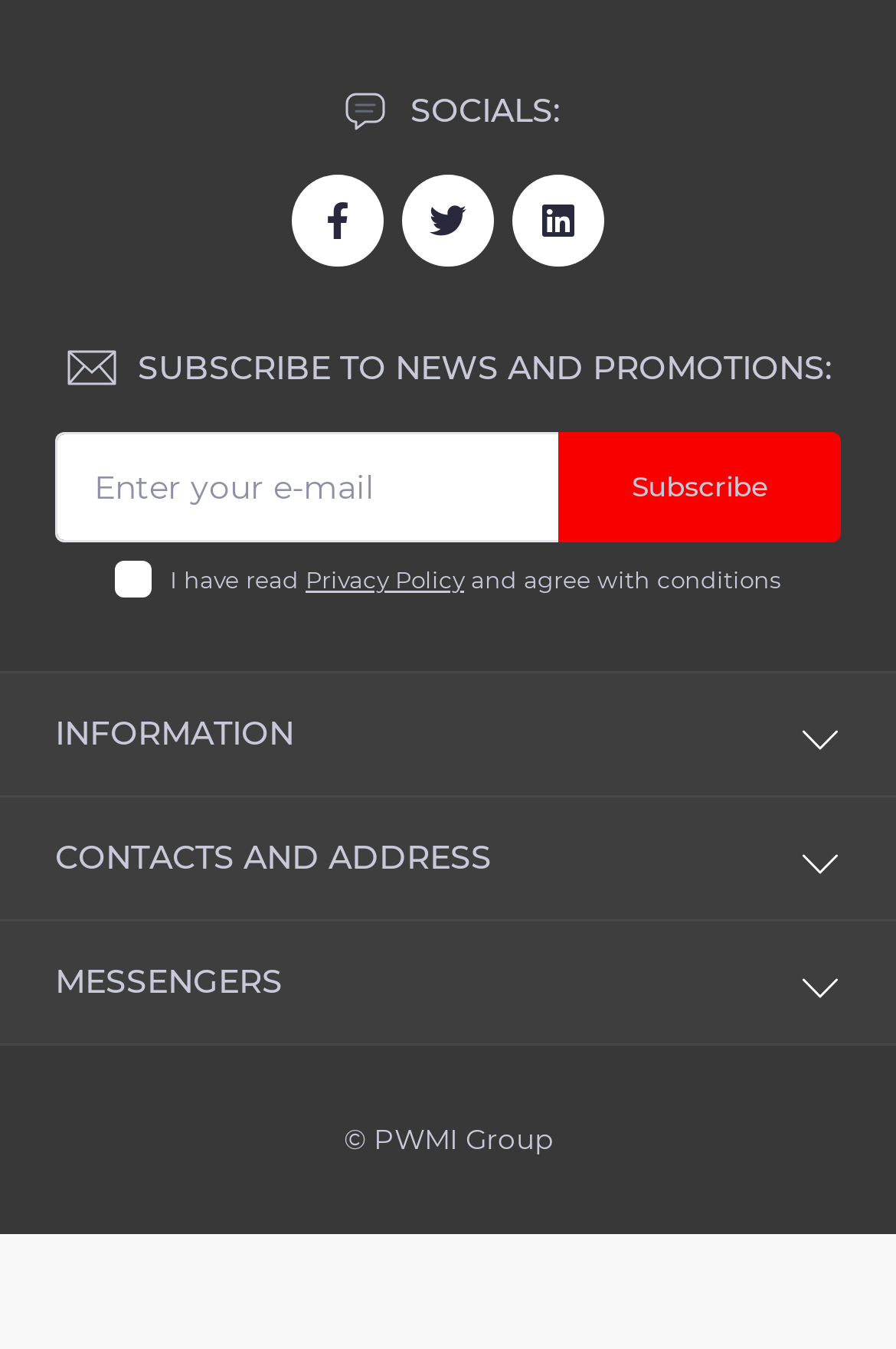How many links are there in the 'INFORMATION' section? Look at the image and give a one-word or short phrase answer.

7